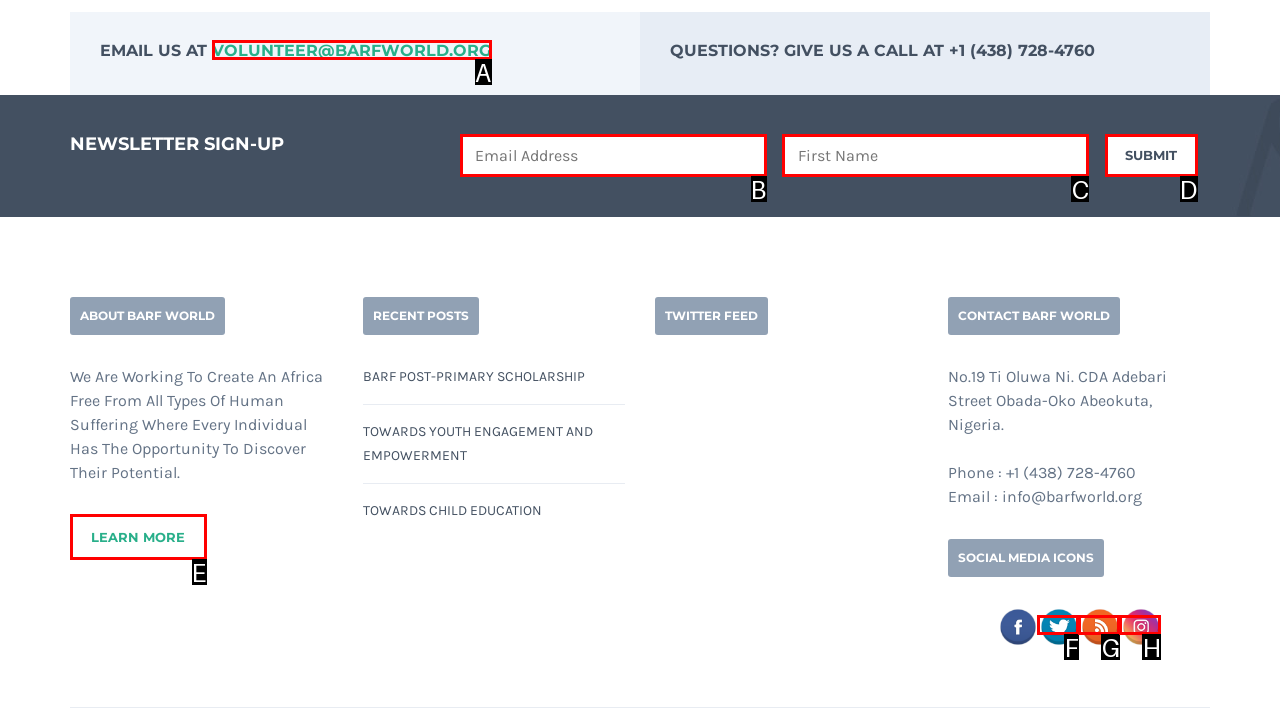Identify the letter of the UI element you need to select to accomplish the task: Learn more about BARF World.
Respond with the option's letter from the given choices directly.

E